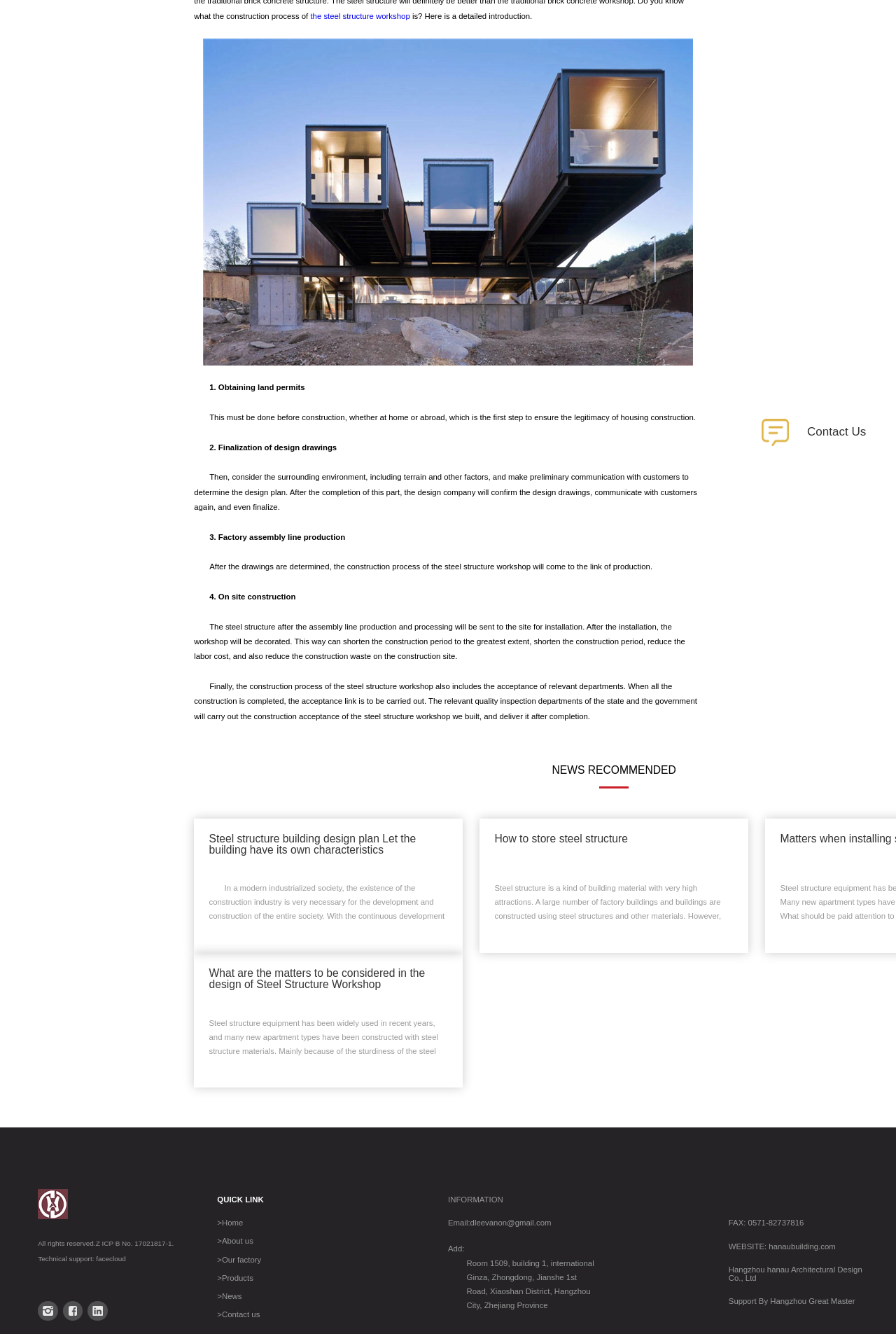Please locate the UI element described by "QUICK LINK" and provide its bounding box coordinates.

[0.242, 0.896, 0.354, 0.902]